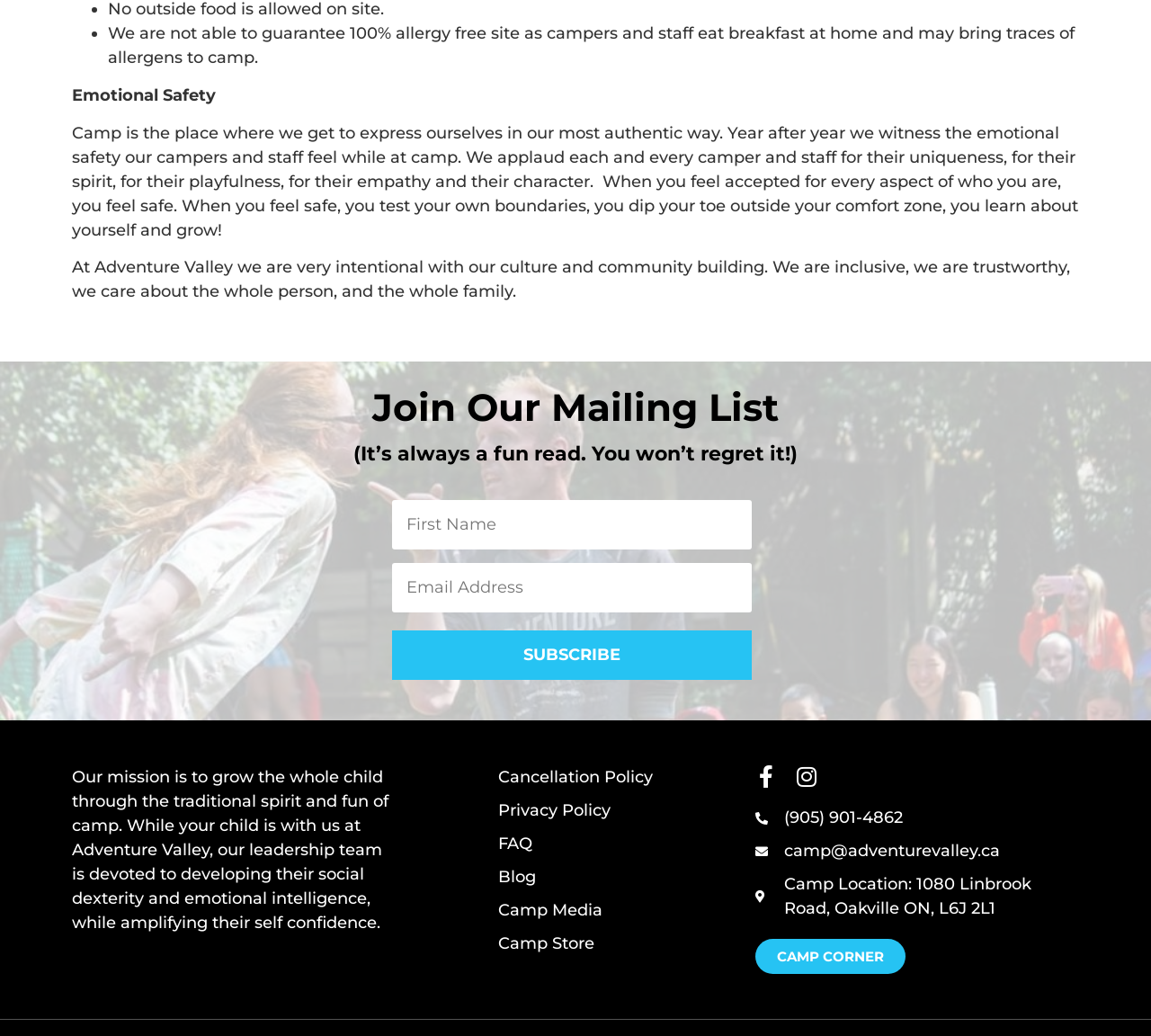Provide a single word or phrase to answer the given question: 
What is the name of the camp's location?

Adventure Valley